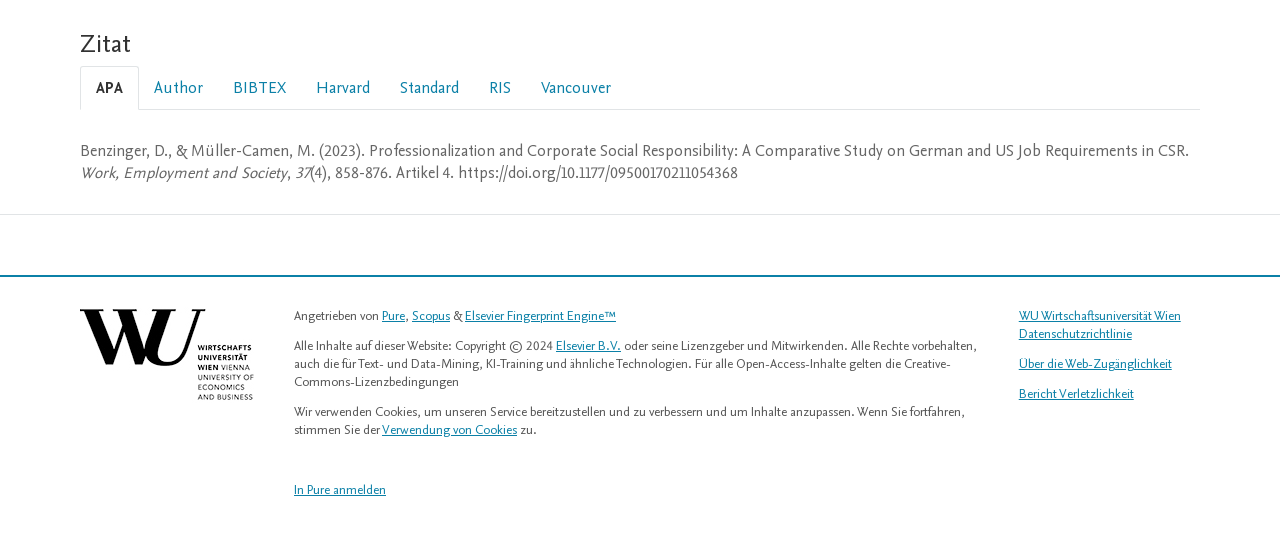Using the information from the screenshot, answer the following question thoroughly:
What is the title of the article?

The title of the article is 'Professionalization and Corporate Social Responsibility: A Comparative Study on German and US Job Requirements in CSR' which is indicated by the StaticText element with the text 'Professionalization and Corporate Social Responsibility: A Comparative Study on German and US Job Requirements in CSR'.